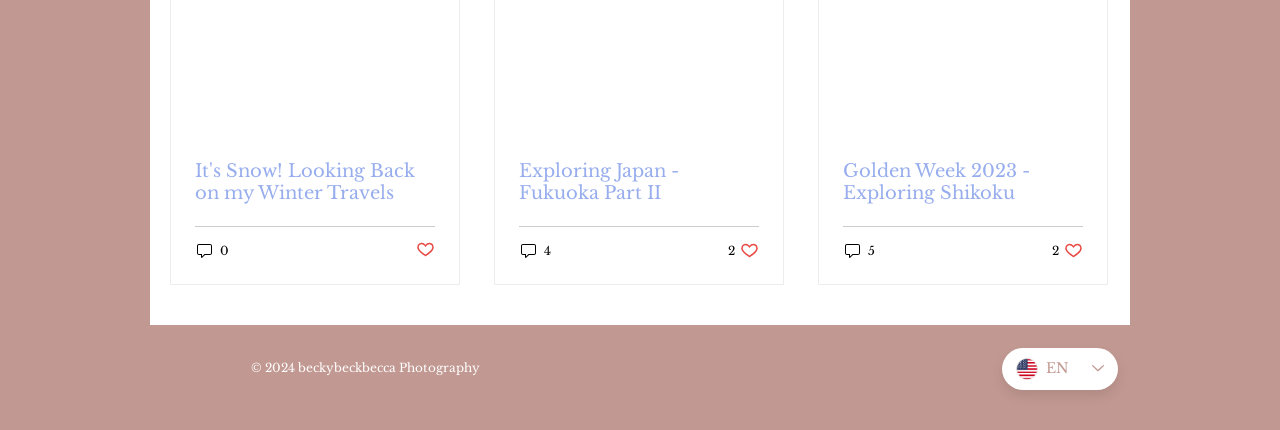Please find the bounding box coordinates of the element's region to be clicked to carry out this instruction: "View post 'It's Snow! Looking Back on my Winter Travels'".

[0.152, 0.371, 0.34, 0.474]